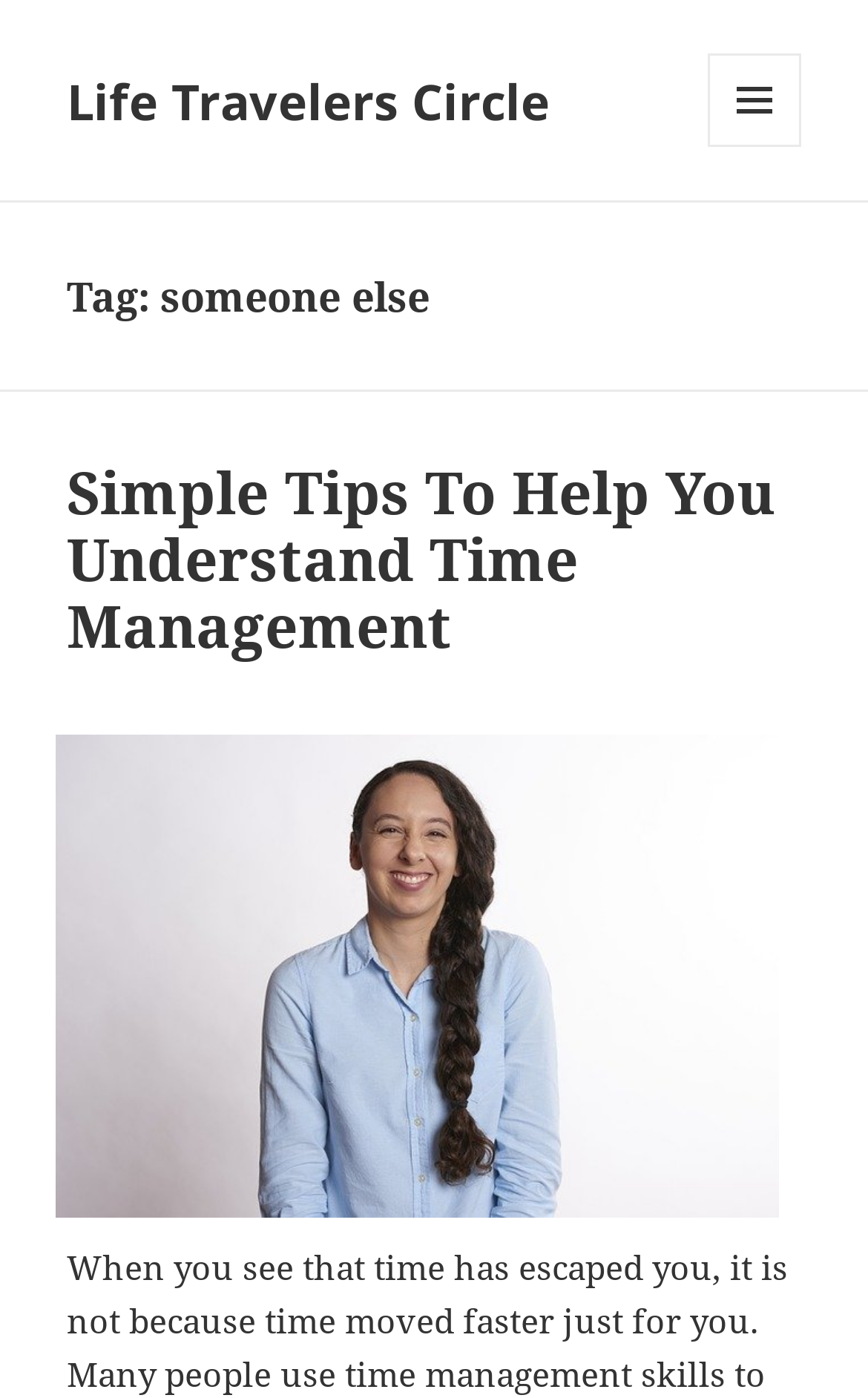Extract the main headline from the webpage and generate its text.

Tag: someone else